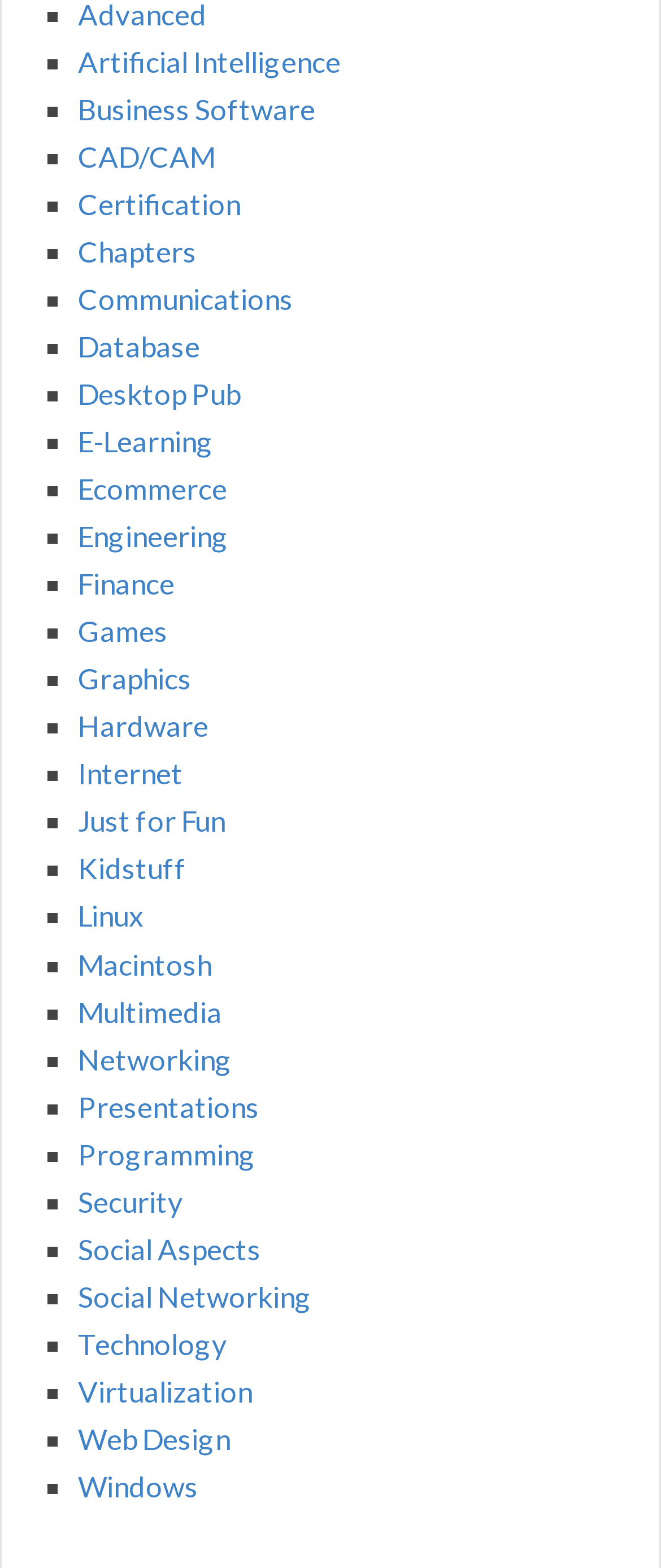Highlight the bounding box coordinates of the element you need to click to perform the following instruction: "Click on Artificial Intelligence."

[0.118, 0.028, 0.515, 0.05]